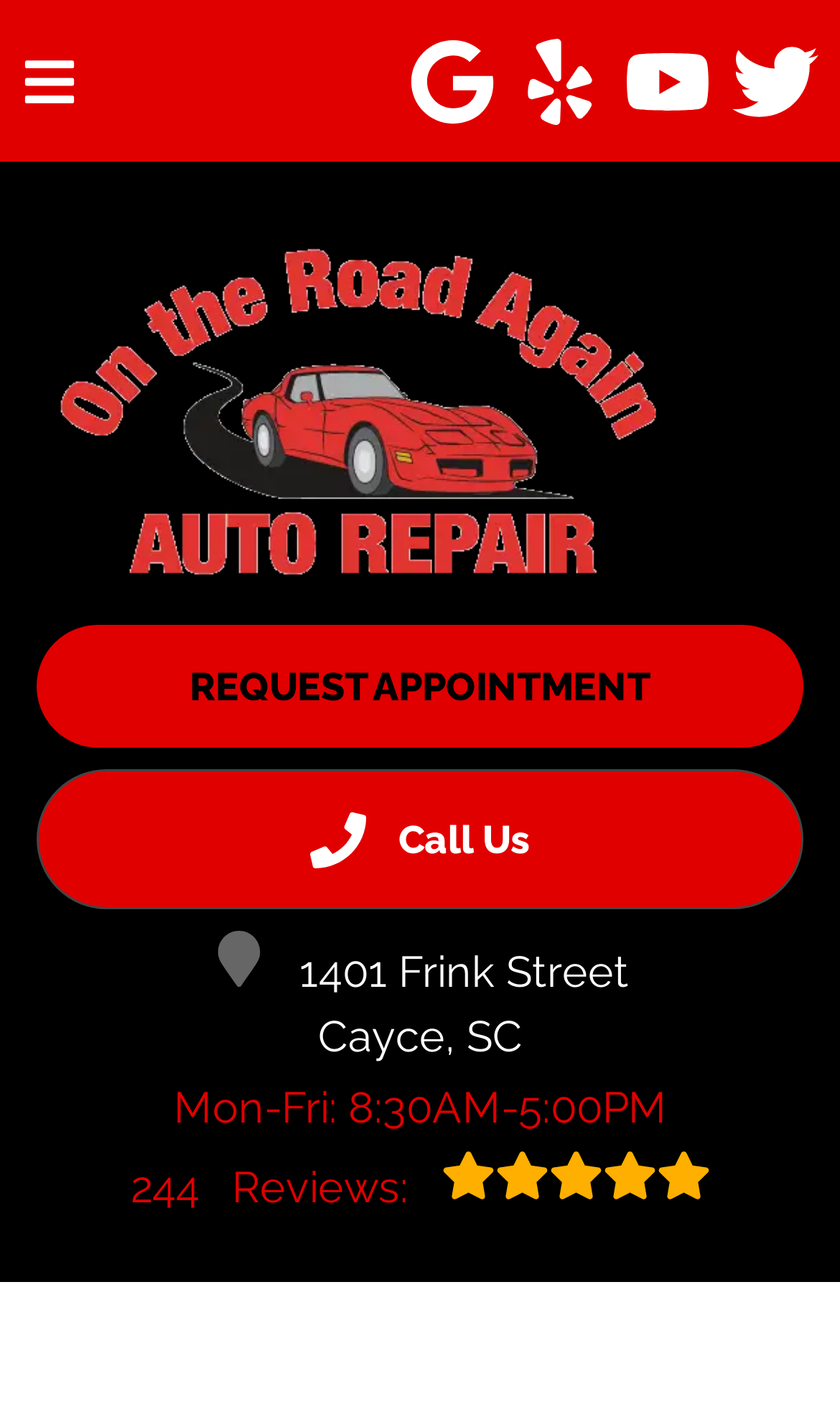Locate the bounding box coordinates of the element I should click to achieve the following instruction: "View services".

[0.038, 0.201, 0.238, 0.23]